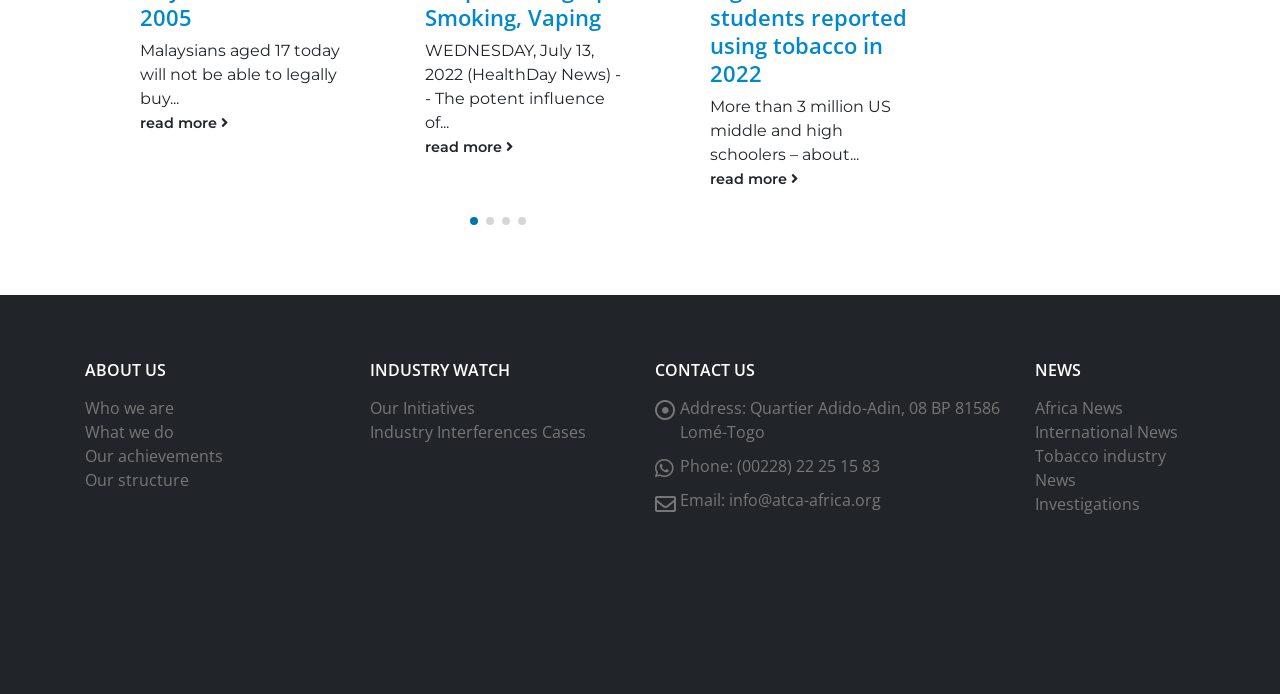Please find and report the bounding box coordinates of the element to click in order to perform the following action: "Submit the form". The coordinates should be expressed as four float numbers between 0 and 1, in the format [left, top, right, bottom].

None